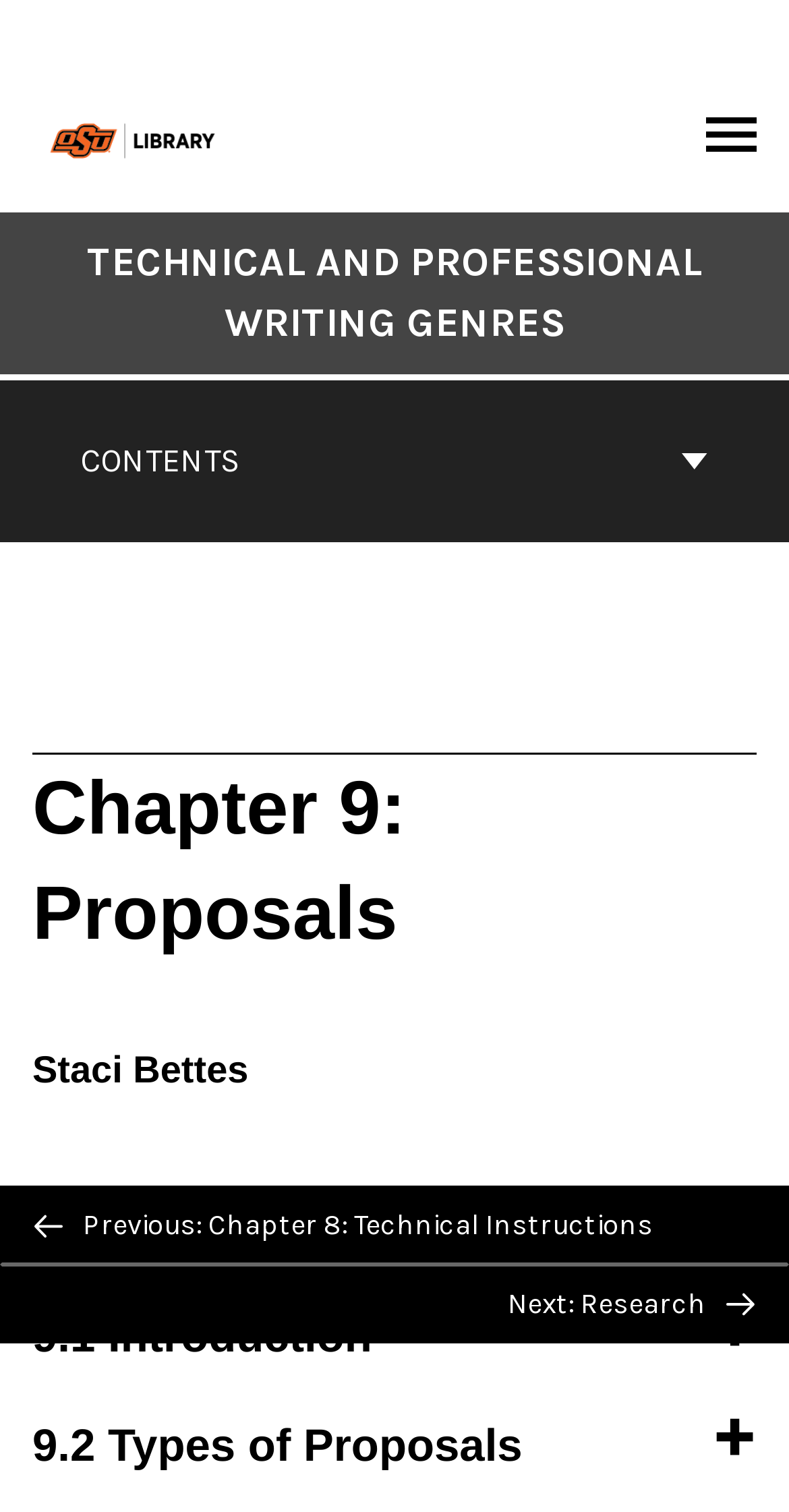Determine the bounding box coordinates of the element's region needed to click to follow the instruction: "go to previous chapter". Provide these coordinates as four float numbers between 0 and 1, formatted as [left, top, right, bottom].

[0.0, 0.784, 1.0, 0.836]